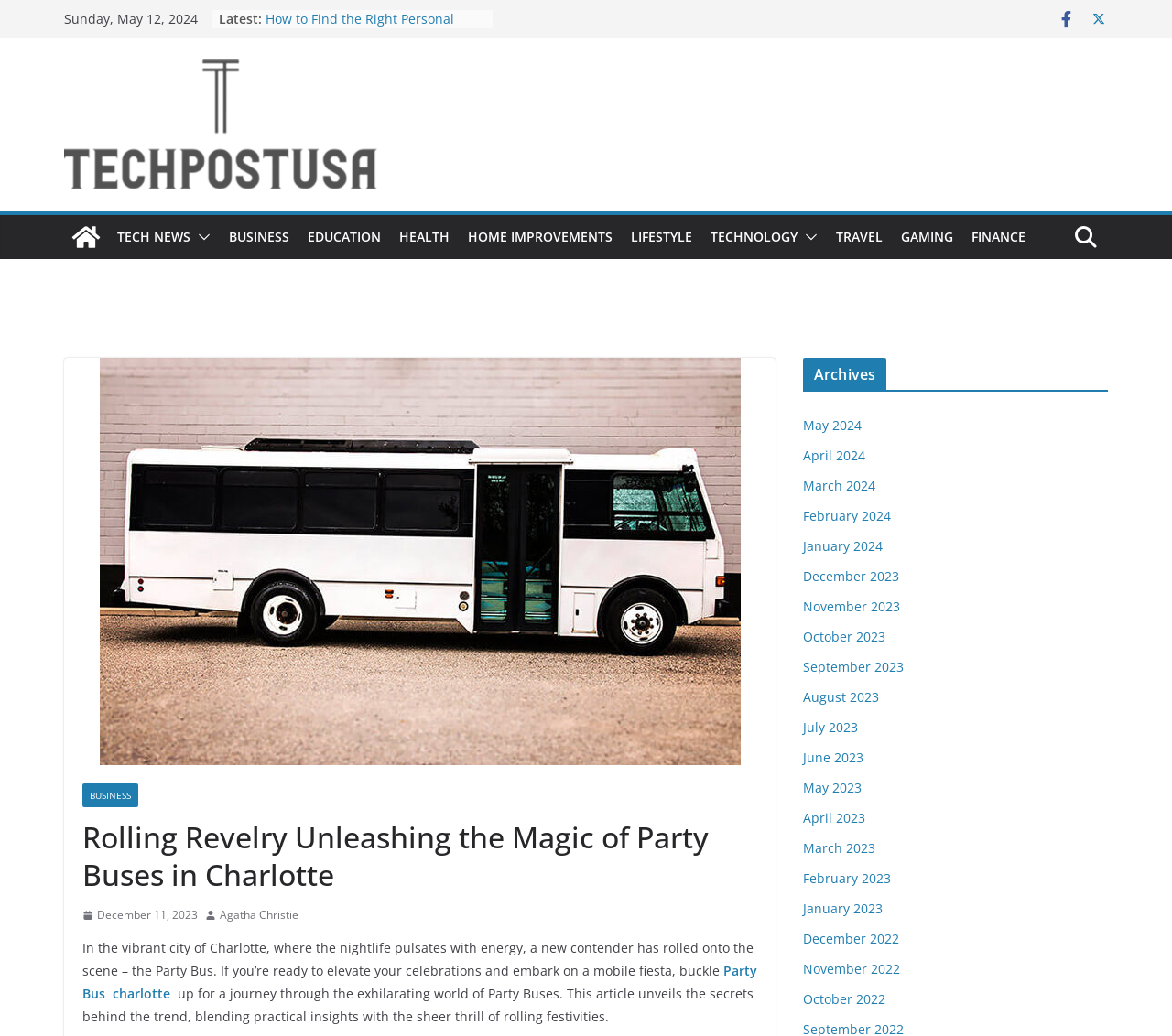How many months are listed in the 'Archives' section?
Provide a comprehensive and detailed answer to the question.

The 'Archives' section lists 15 months, which can be counted by examining the link elements under the 'Archives' section, starting from 'May 2024' to 'December 2022'.